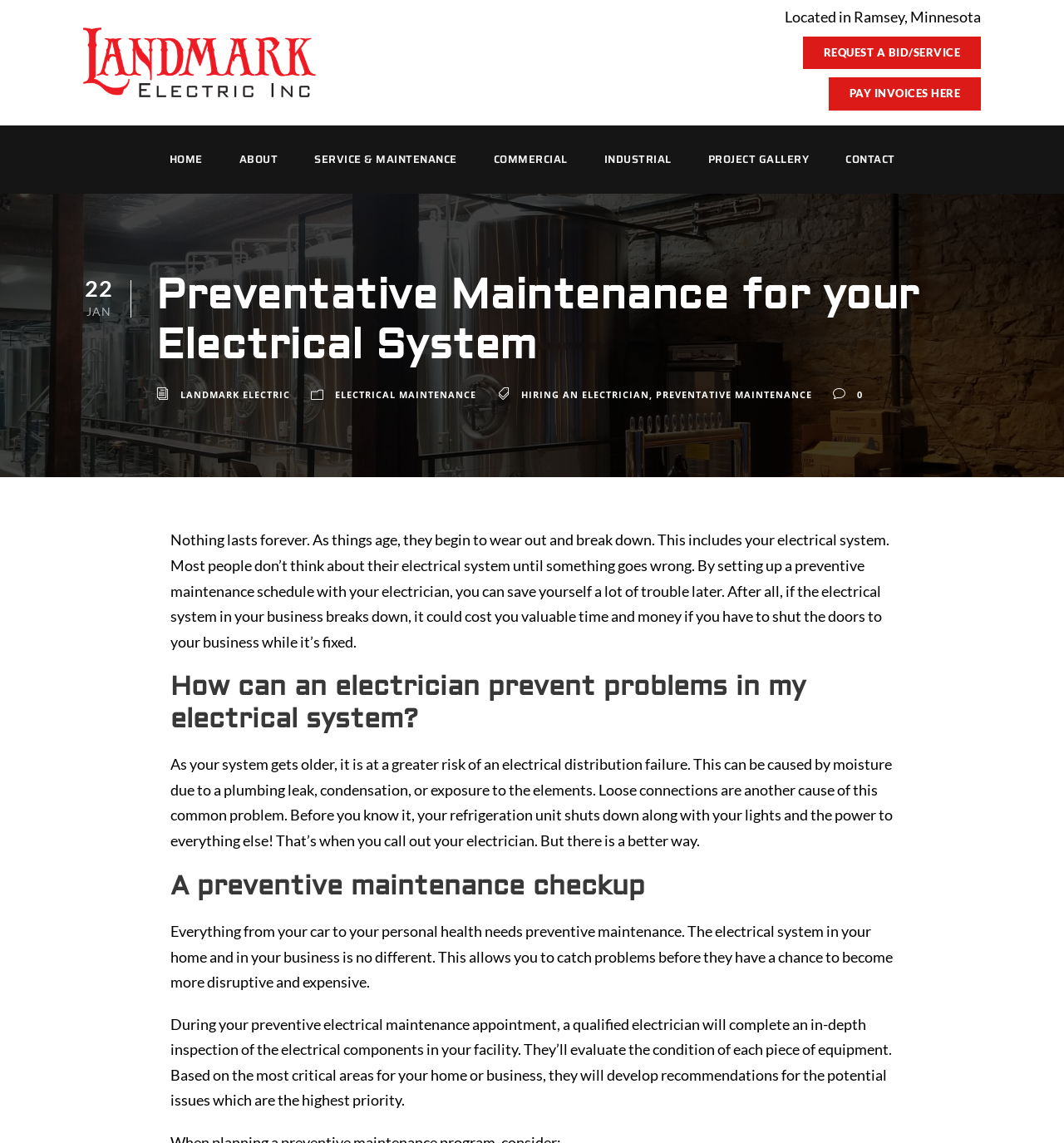Please pinpoint the bounding box coordinates for the region I should click to adhere to this instruction: "Click the Landmark Electric Inc Logo".

[0.078, 0.045, 0.297, 0.06]